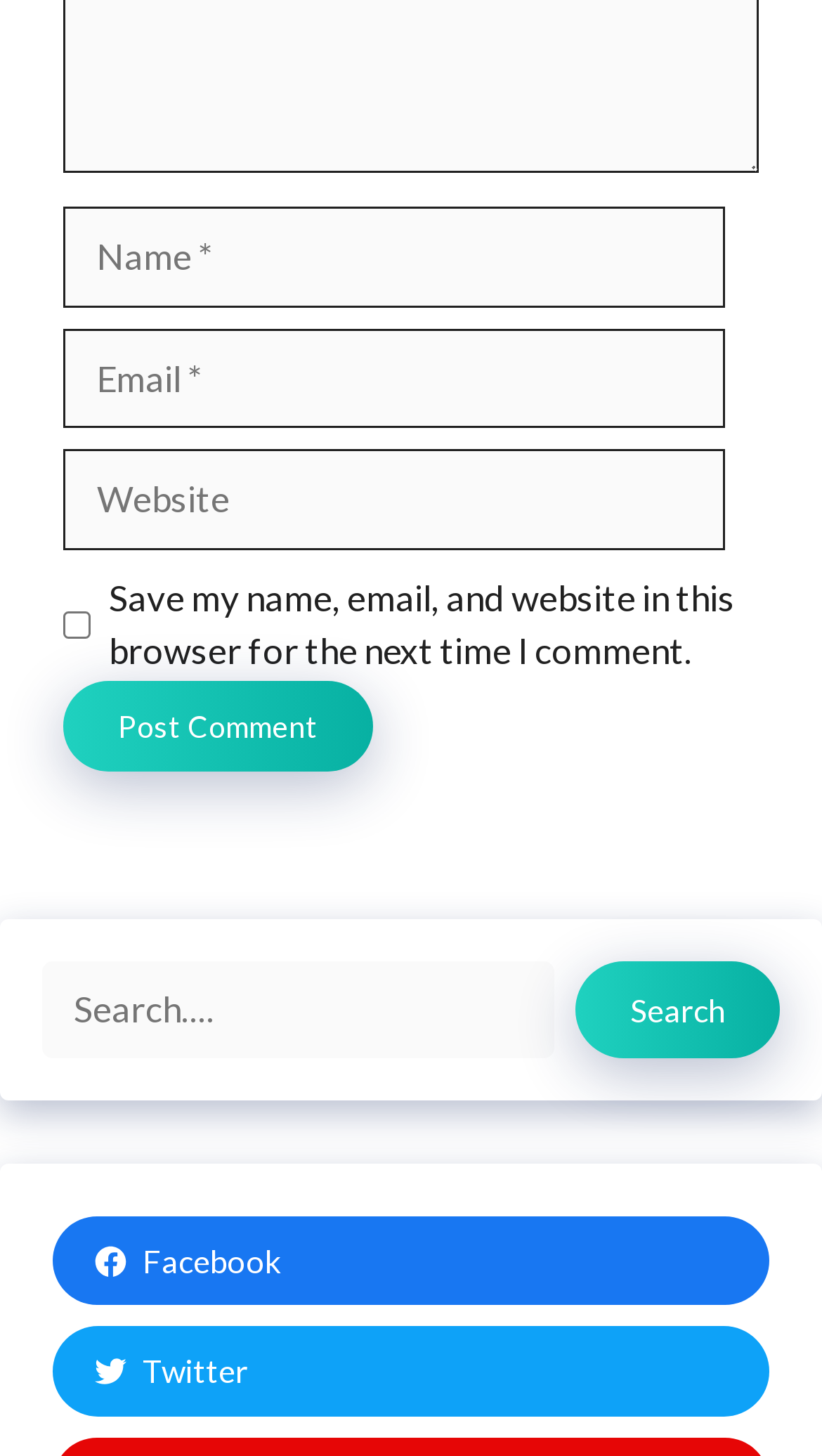Identify the bounding box coordinates of the region that needs to be clicked to carry out this instruction: "Search for something". Provide these coordinates as four float numbers ranging from 0 to 1, i.e., [left, top, right, bottom].

None